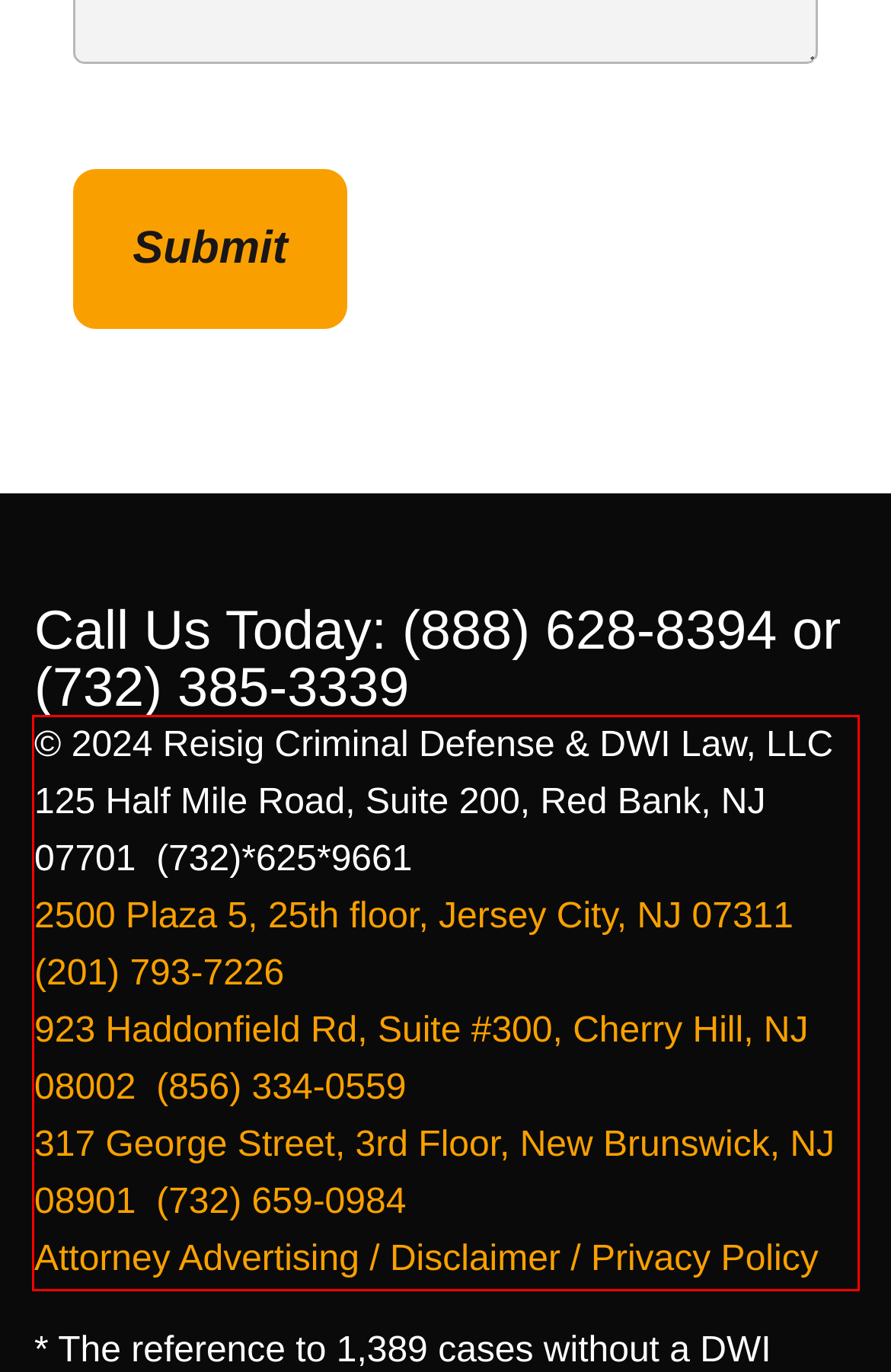Please examine the webpage screenshot containing a red bounding box and use OCR to recognize and output the text inside the red bounding box.

© 2024 Reisig Criminal Defense & DWI Law, LLC 125 Half Mile Road, Suite 200, Red Bank, NJ 07701 (732)*625*9661 2500 Plaza 5, 25th floor, Jersey City, NJ 07311 (201) 793-7226 923 Haddonfield Rd, Suite #300, Cherry Hill, NJ 08002 (856) 334-0559 317 George Street, 3rd Floor, New Brunswick, NJ 08901 (732) 659-0984 Attorney Advertising / Disclaimer / Privacy Policy